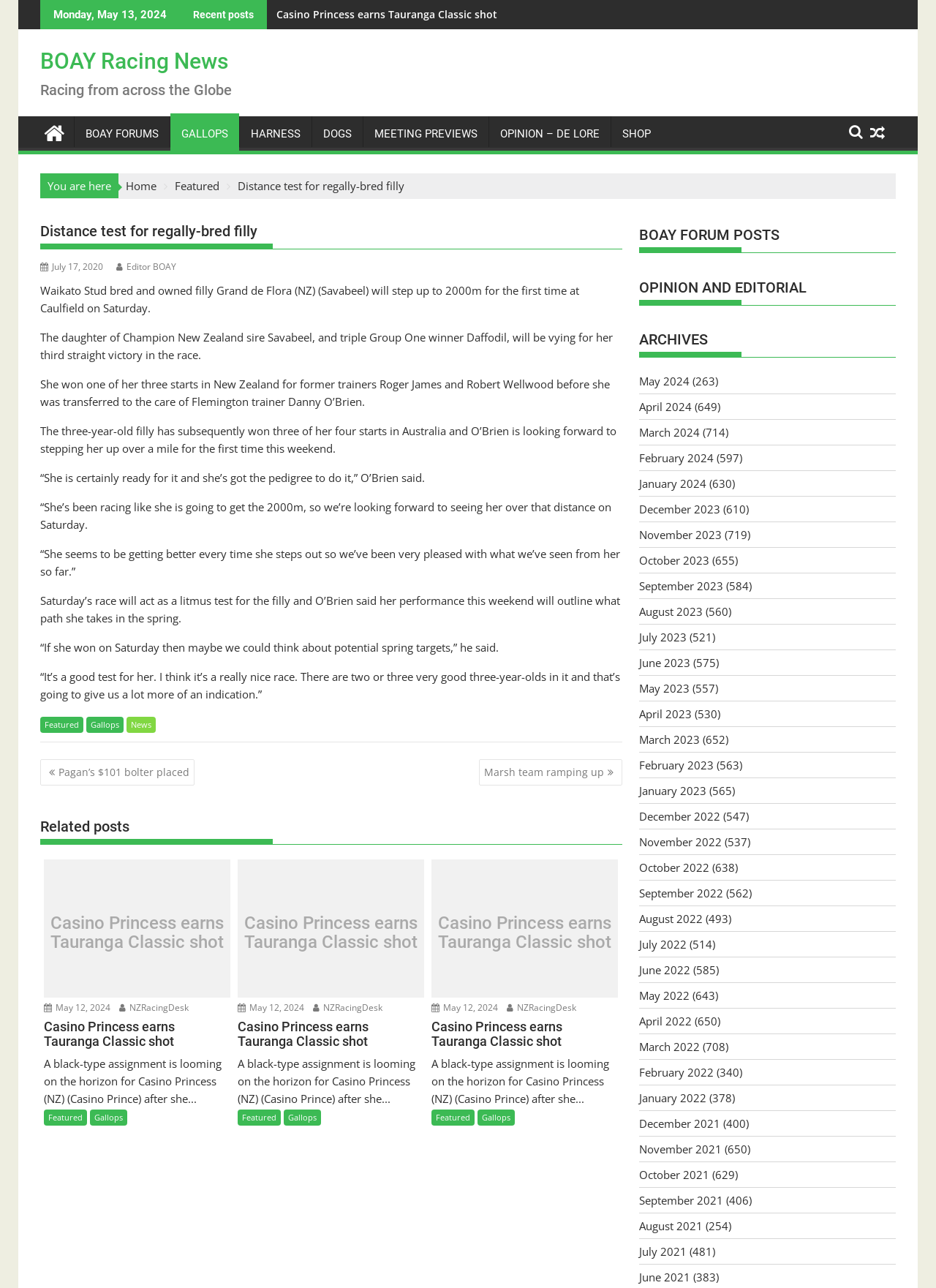Describe the webpage meticulously, covering all significant aspects.

This webpage is about horse racing news, specifically featuring an article about a regally-bred filly's distance test. At the top, there is a date "Monday, May 13, 2024" and a "Recent posts" section. Below that, there are several links to different sections of the website, including "BOAY Racing News", "BOAY FORUMS", "GALLOPS", "HARNESS", "DOGS", "MEETING PREVIEWS", "OPINION – DE LORE", and "SHOP".

The main content of the webpage is an article about a filly named Grand de Flora, who will be stepping up to 2000m for the first time at Caulfield on Saturday. The article discusses her pedigree, her previous racing experience, and her trainer's expectations for her performance. There are several paragraphs of text describing the filly's background and her upcoming race.

To the right of the article, there are several links to related posts, including "Casino Princess earns Tauranga Classic shot", which appears three times with different dates and authors. Each of these links has a brief summary of the article below it.

At the bottom of the webpage, there is a footer section with links to "Featured", "Gallops", and "News", as well as a "Post navigation" section with links to previous and next posts.